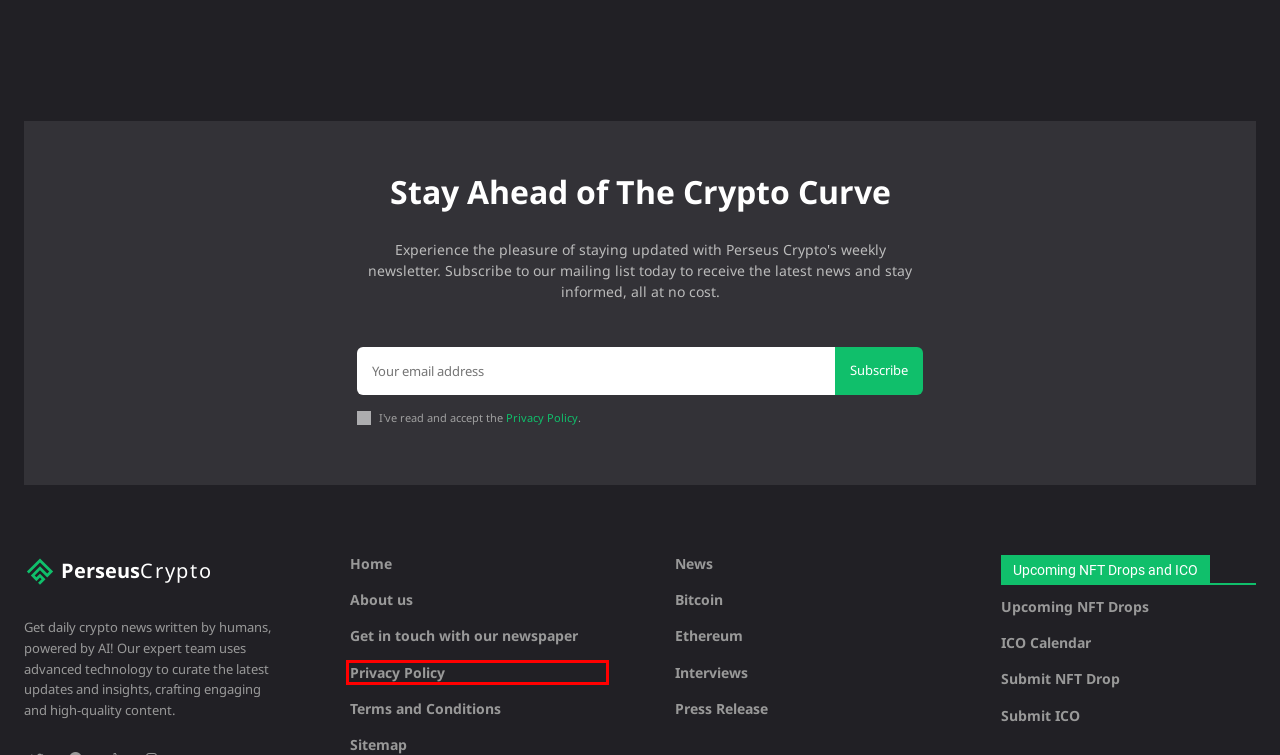Look at the screenshot of a webpage where a red bounding box surrounds a UI element. Your task is to select the best-matching webpage description for the new webpage after you click the element within the bounding box. The available options are:
A. Crypto Press Release
B. News - Perseus Crypto
C. Contact our news agency - Perseus Crypto
D. Terms and Conditions - Perseus Crypto
E. About Perseus Crypto
F. Sitemap - Perseus Crypto
G. Privacy Policy - Perseus Crypto
H. NFT and Cryptocurrency Interviews

G